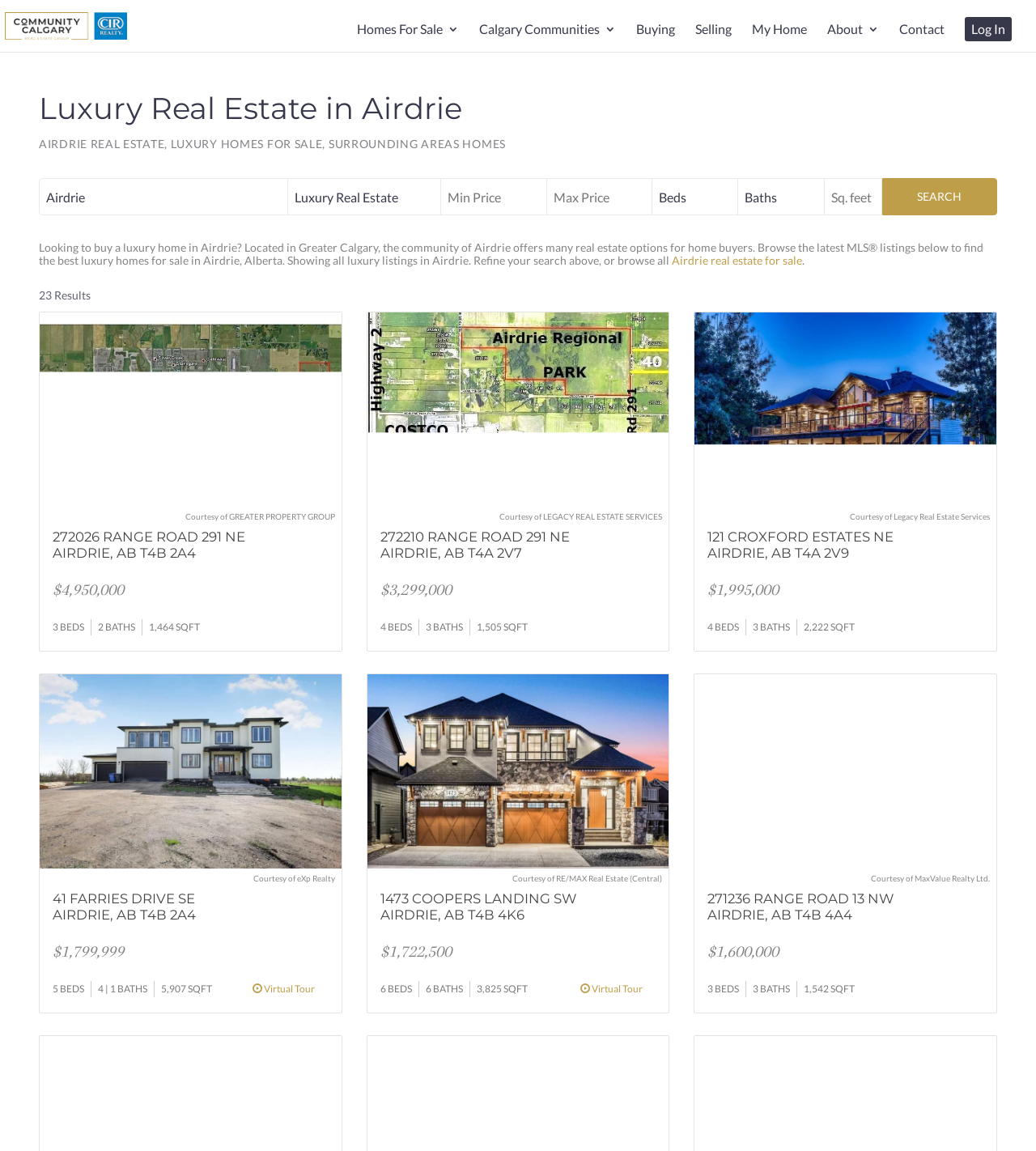What is the community name in Greater Calgary?
From the details in the image, answer the question comprehensively.

The community name in Greater Calgary can be found in the meta description and the static text 'Looking to buy a luxury home in Airdrie? Located in Greater Calgary, the community of Airdrie offers many real estate options for home buyers.'